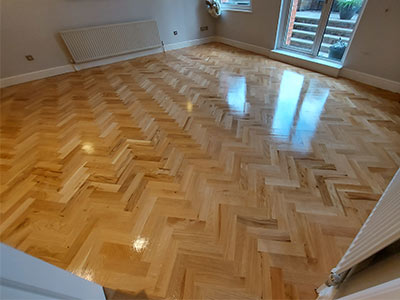Thoroughly describe the content and context of the image.

The image showcases a beautifully installed herringbone parquet floor, exemplifying the elegance and timeless beauty associated with wood flooring. The floor, polished to a high sheen, reflects light, enhancing the rich tones of the wood. This specific design, known for its distinctive zigzag pattern, adds a modern touch while retaining a classic appeal. The room features ample natural light, as seen through the large windows, creating a warm and inviting atmosphere. This elegant flooring choice not only enhances aesthetic appeal but also represents a craftsmanship that requires expertise and attention to detail, ideal for both contemporary and traditional interiors in Beckenham.